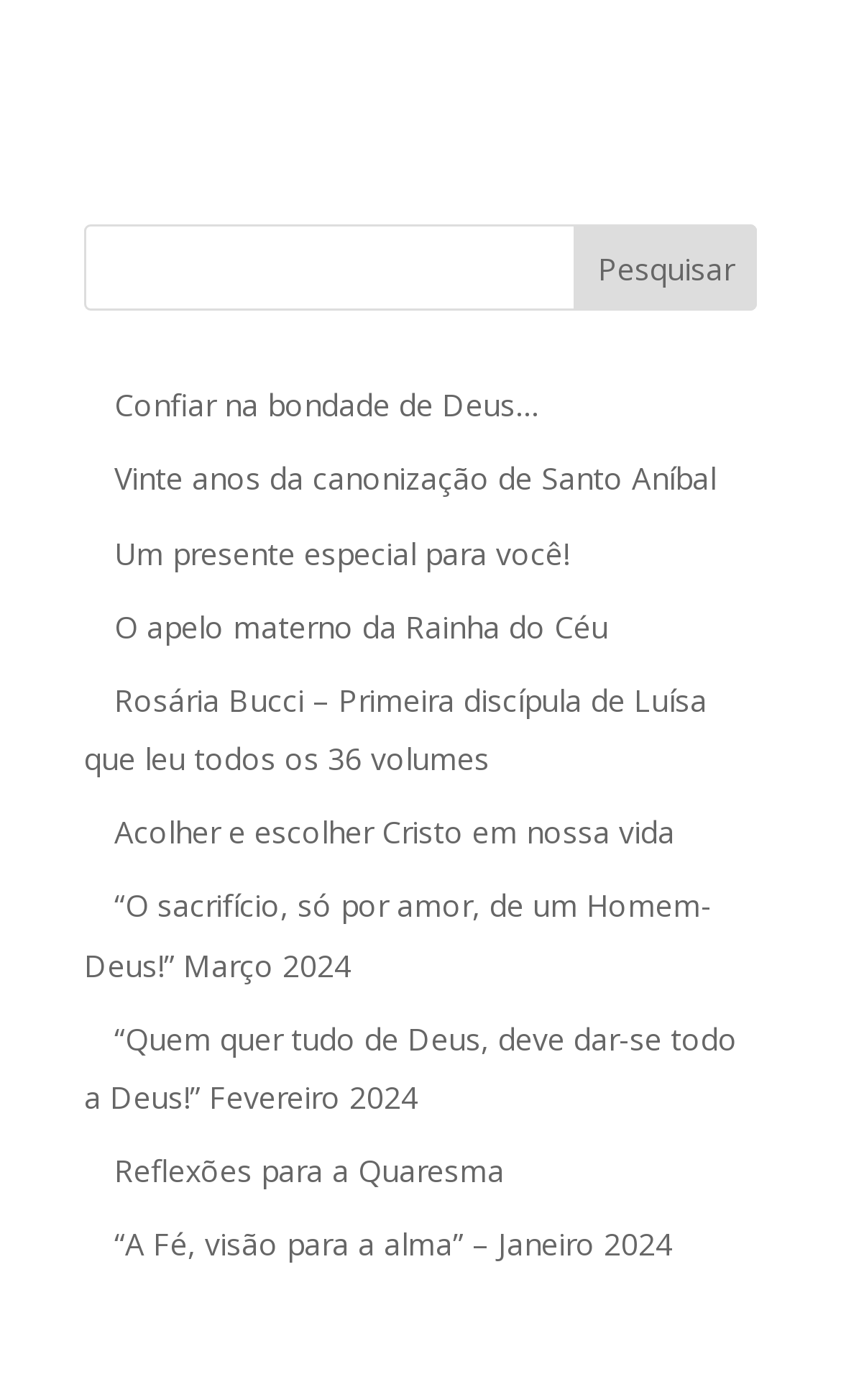Look at the image and give a detailed response to the following question: Where is the search box located?

The search box is located at the top of the webpage, as indicated by its bounding box coordinates [0.1, 0.16, 0.9, 0.222], which suggest a top-center position.